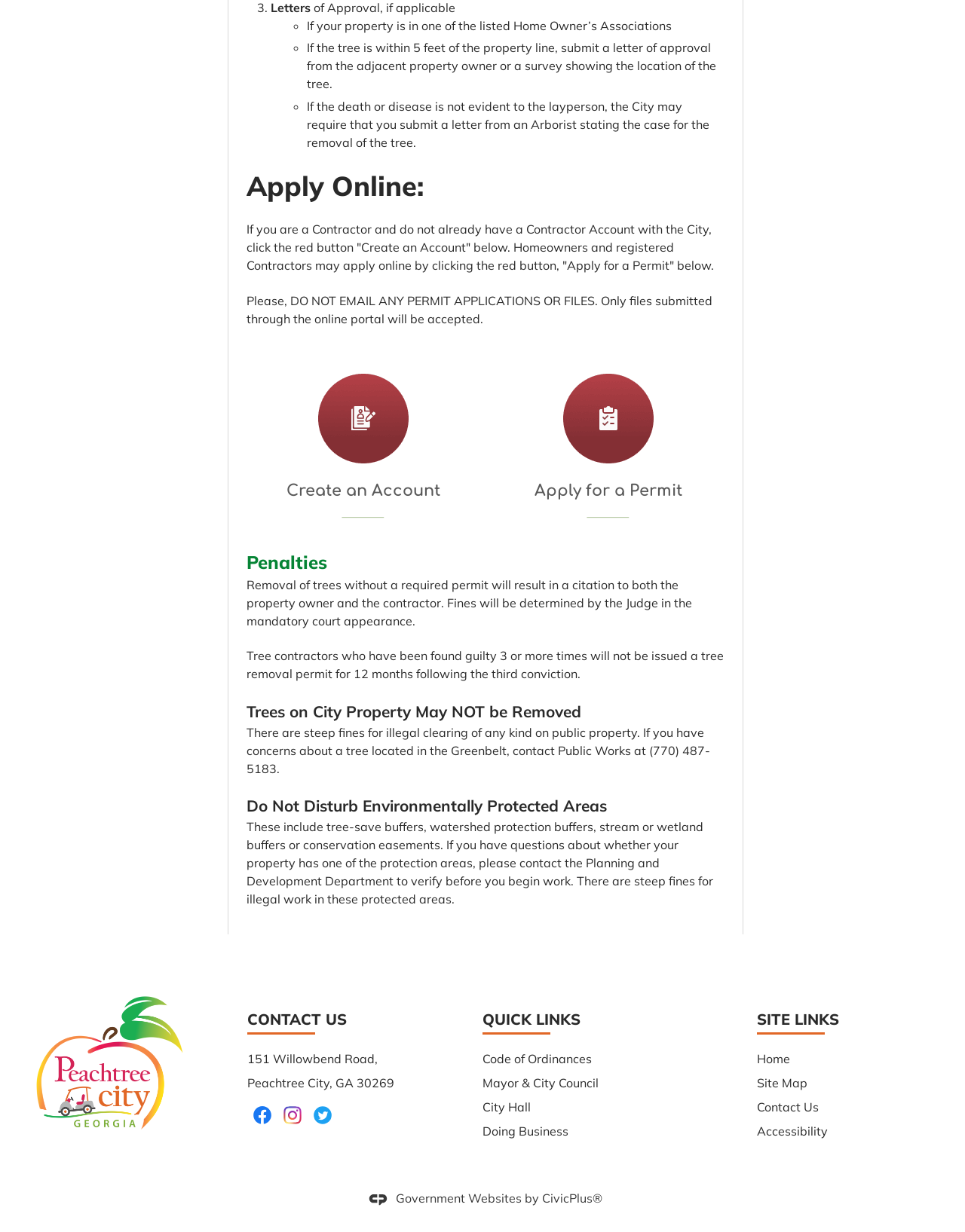Kindly determine the bounding box coordinates for the area that needs to be clicked to execute this instruction: "Contact Public Works".

[0.255, 0.588, 0.736, 0.63]